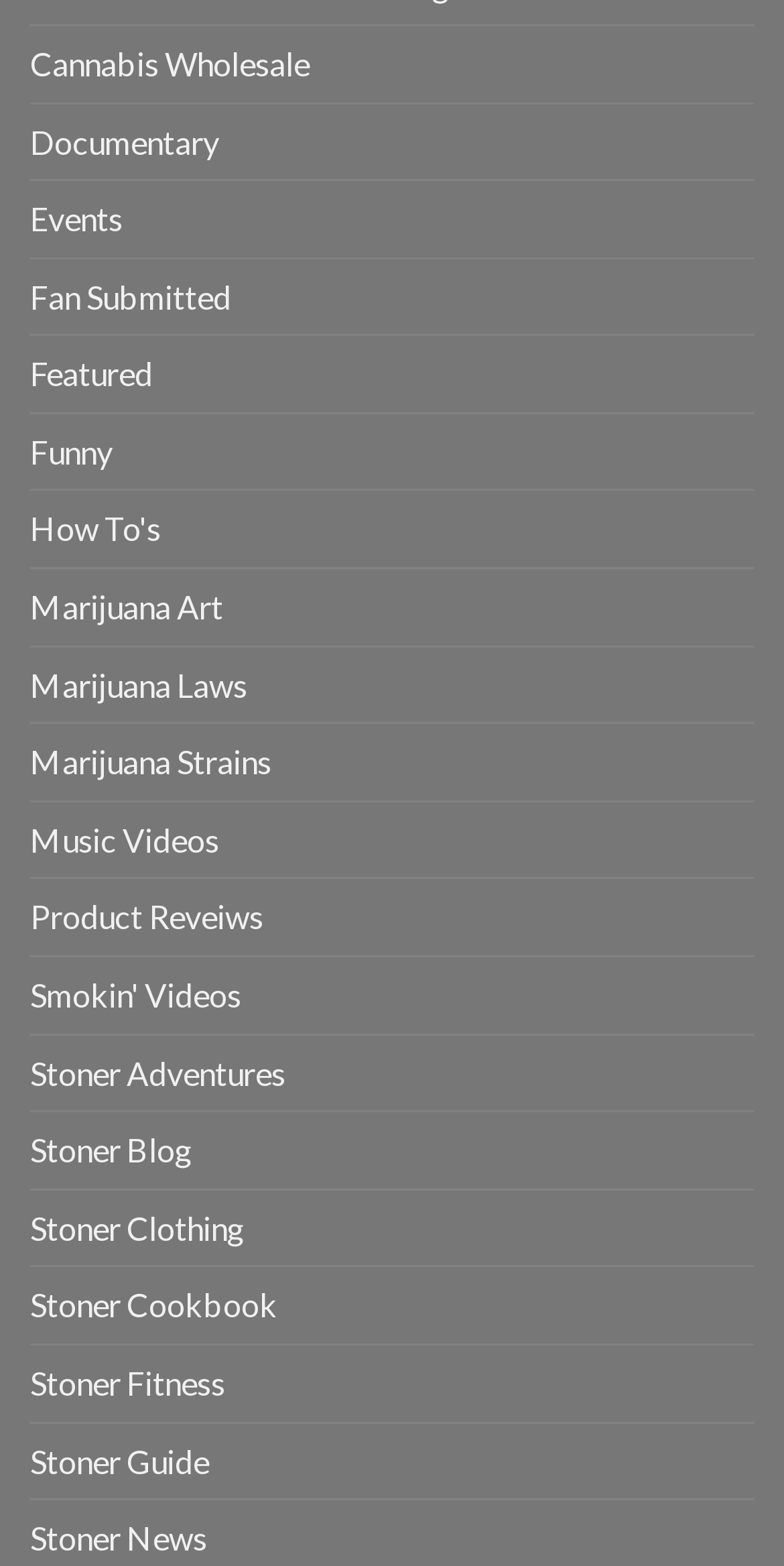Are there any categories related to entertainment?
Give a one-word or short phrase answer based on the image.

Yes